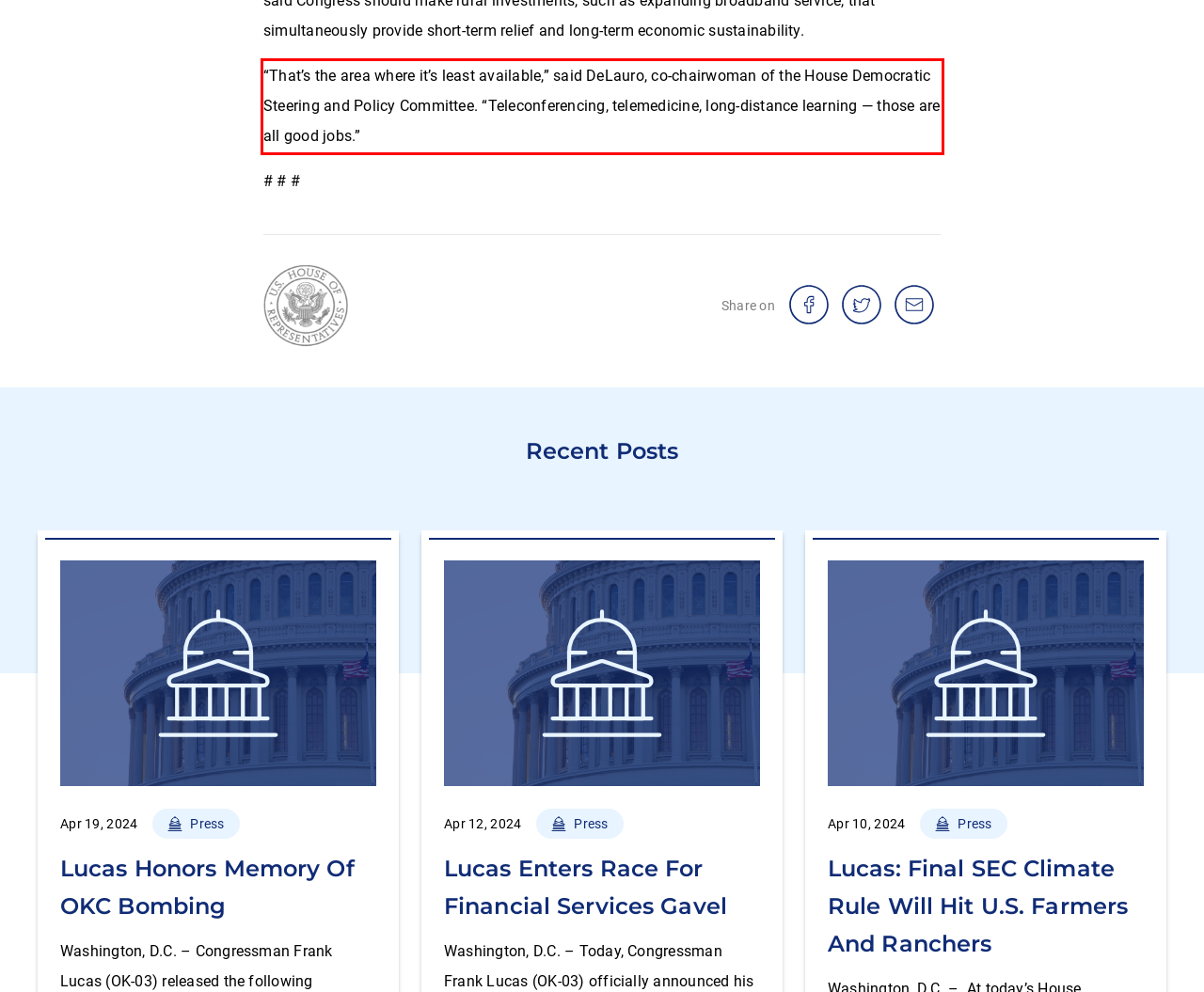Using the provided screenshot of a webpage, recognize the text inside the red rectangle bounding box by performing OCR.

“That’s the area where it’s least available,” said DeLauro, co-chairwoman of the House Democratic Steering and Policy Committee. “Teleconferencing, telemedicine, long-distance learning — those are all good jobs.”